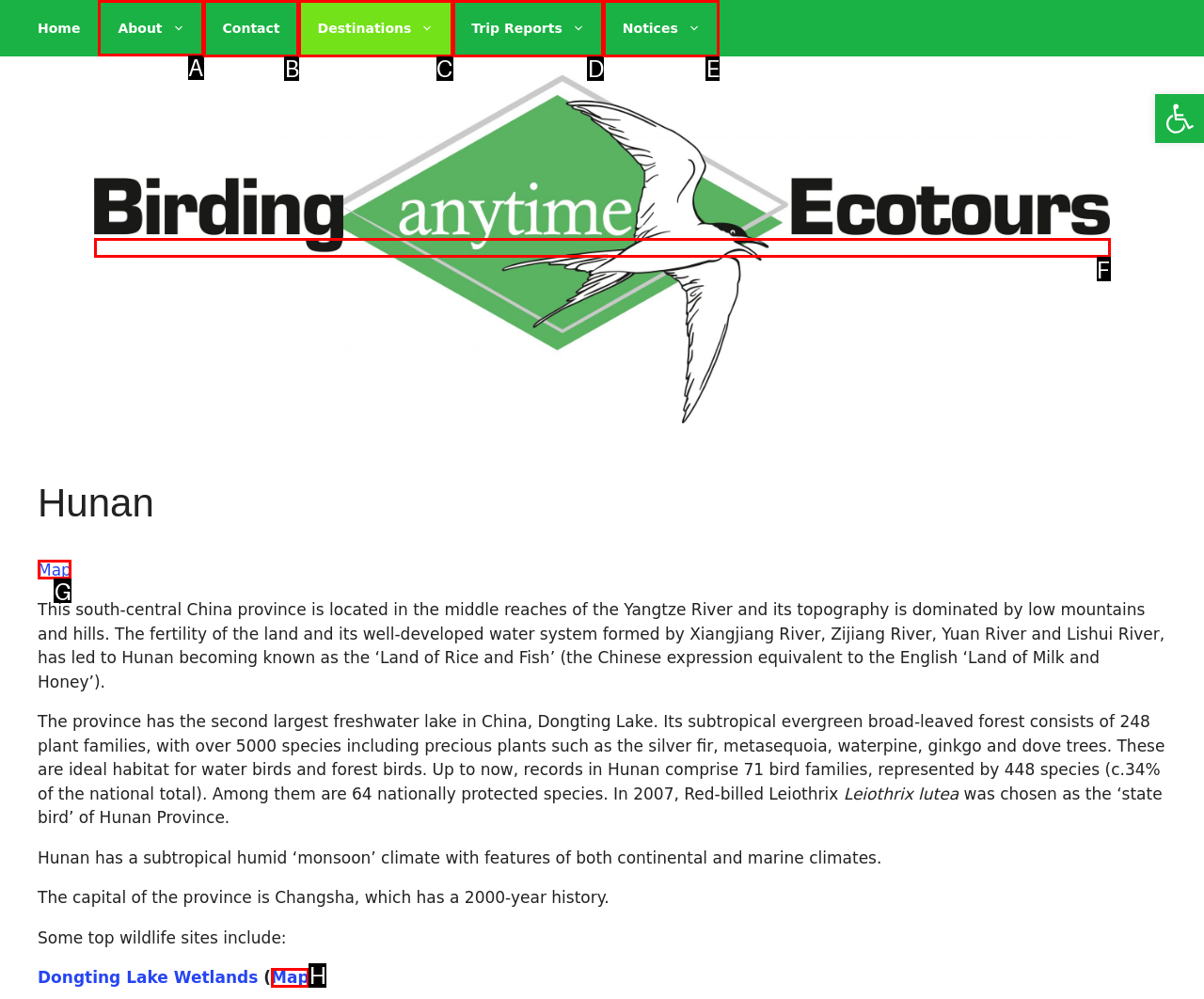Point out the option that needs to be clicked to fulfill the following instruction: Go to 'About' page
Answer with the letter of the appropriate choice from the listed options.

A